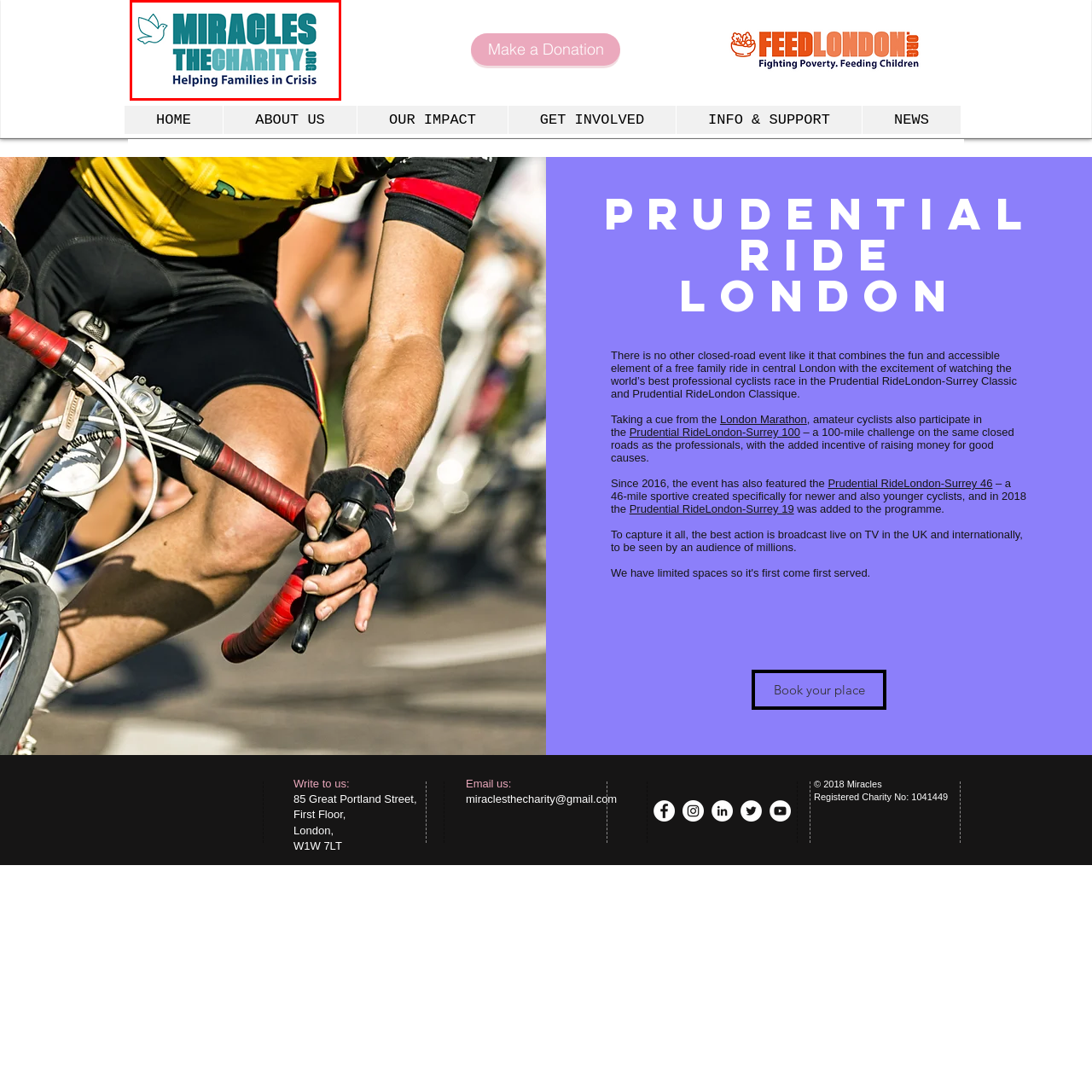Give a comprehensive caption for the image marked by the red rectangle.

The image features the logo of "Miracles The Charity," which prominently displays the word "MIRACLES" in bold, teal letters. Accompanying it is a stylized white dove, symbolizing peace and hope, positioned to the left. Below the main title, the text reads "Helping Families in Crisis," clearly conveying the charity's mission. The logo exudes a sense of reliability and compassion, visually representing the organization's dedication to supporting families in need. This emblem serves as an inviting reminder of the vital work the charity engages in to assist those facing challenging circumstances.